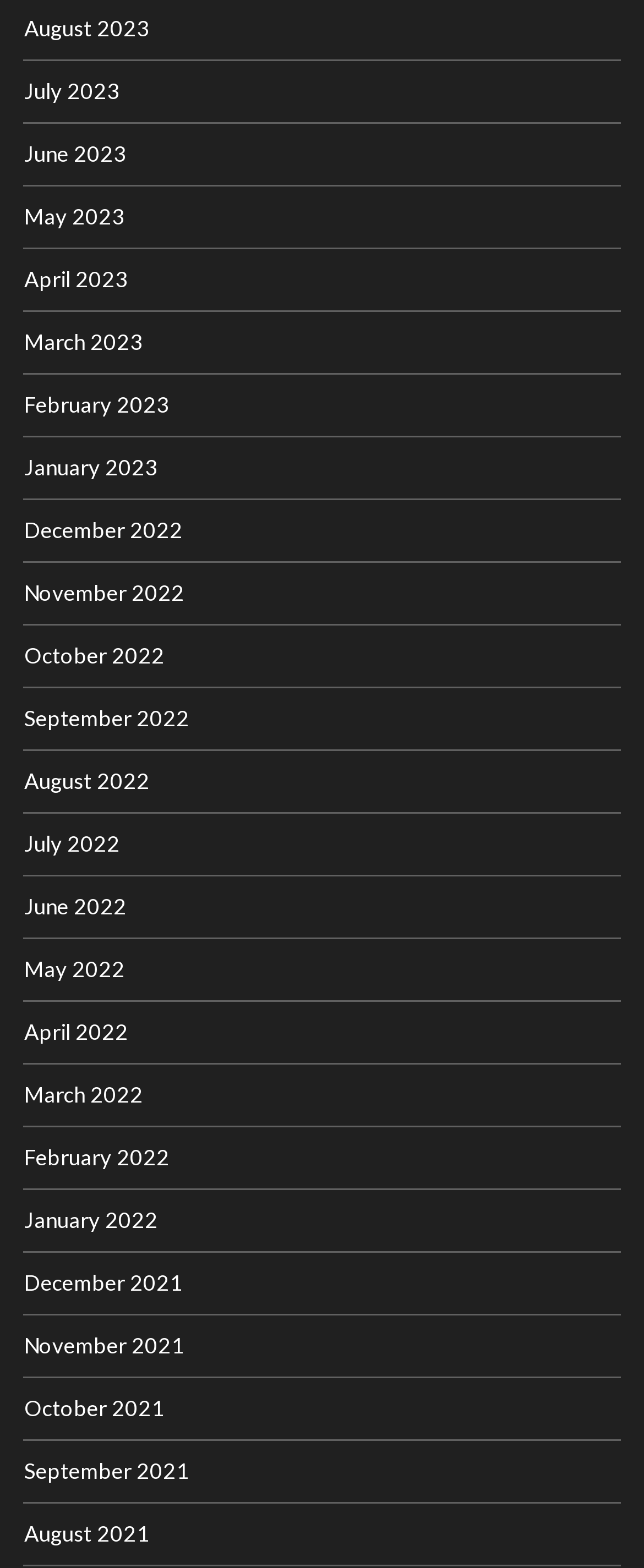What is the earliest month listed?
Give a detailed response to the question by analyzing the screenshot.

By examining the list of links, I found that the earliest month listed is December 2021, which is located at the bottom of the list.